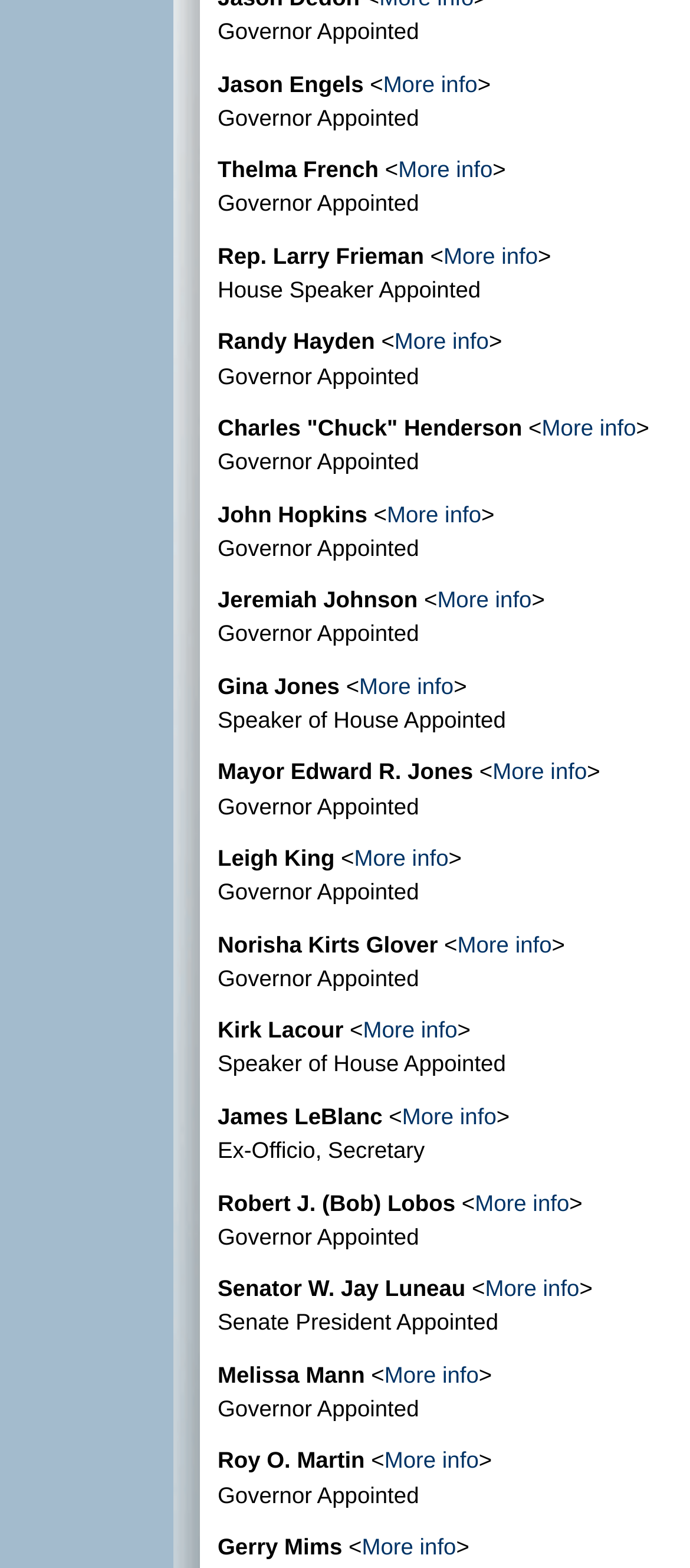Predict the bounding box coordinates of the UI element that matches this description: "More info". The coordinates should be in the format [left, top, right, bottom] with each value between 0 and 1.

[0.663, 0.594, 0.8, 0.61]